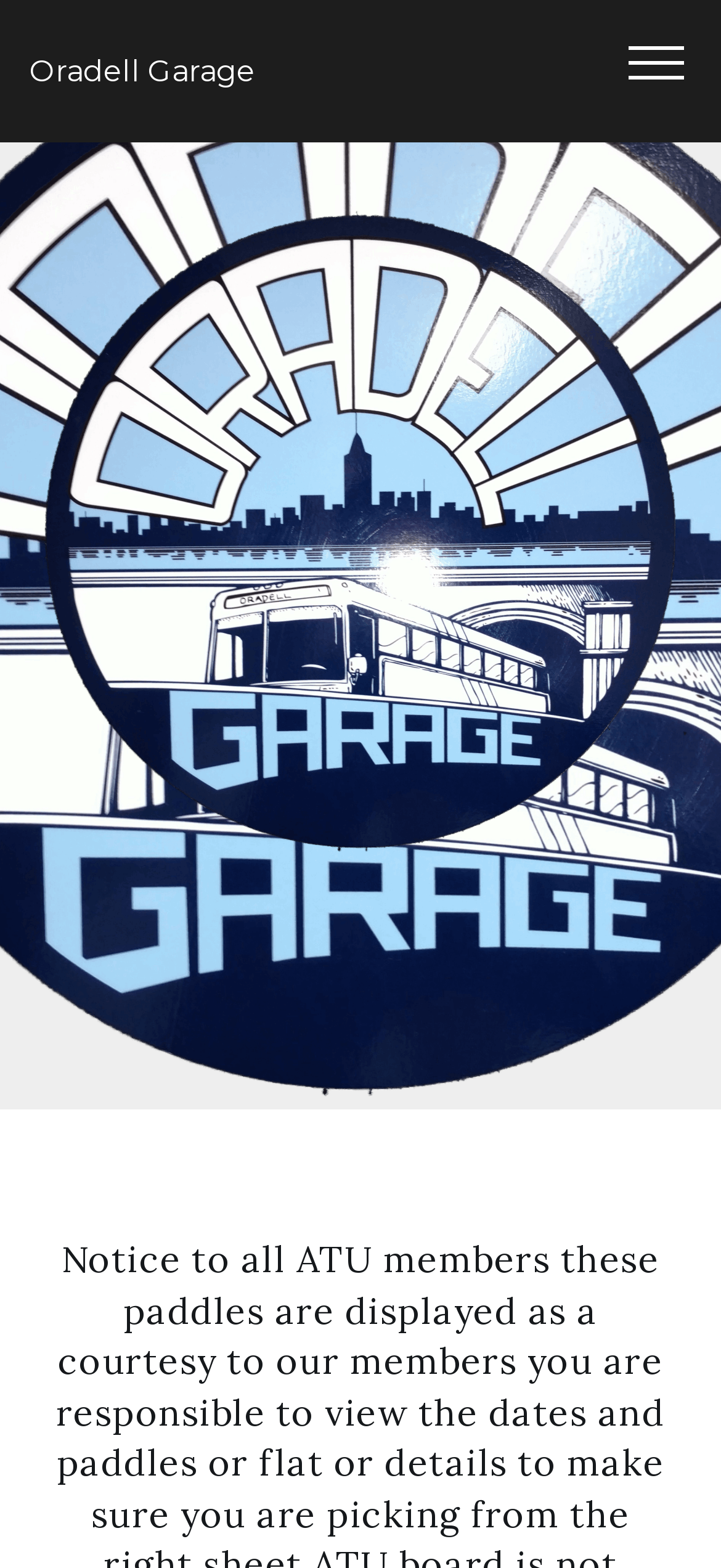Using the format (top-left x, top-left y, bottom-right x, bottom-right y), provide the bounding box coordinates for the described UI element. All values should be floating point numbers between 0 and 1: parent_node: Oradell Garage

[0.872, 0.029, 0.949, 0.053]